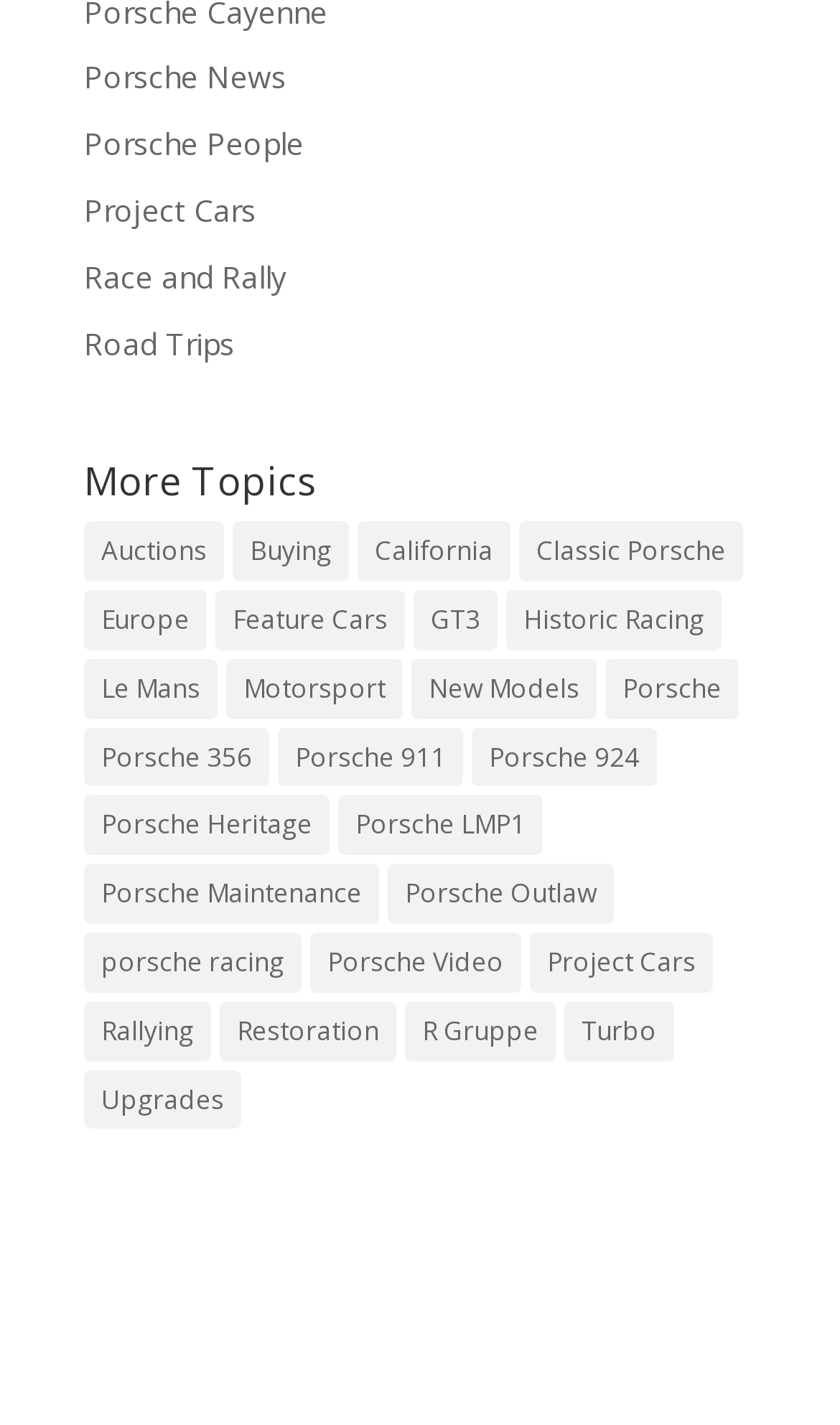Please identify the bounding box coordinates of the element's region that should be clicked to execute the following instruction: "Click the 'CONTACT' button". The bounding box coordinates must be four float numbers between 0 and 1, i.e., [left, top, right, bottom].

None